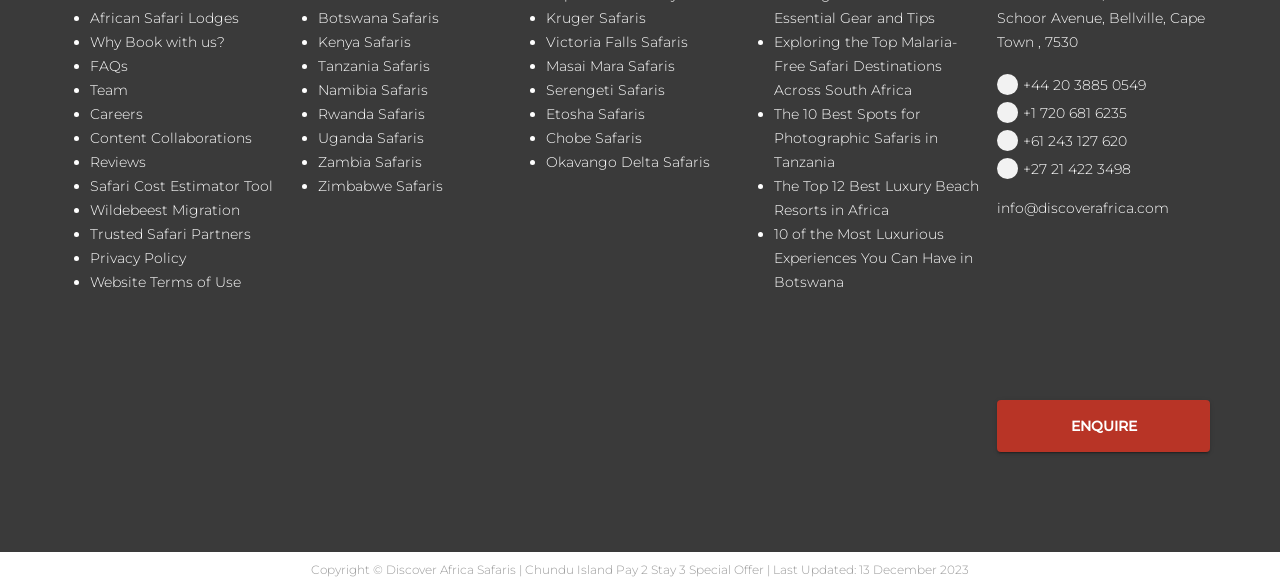Provide a brief response in the form of a single word or phrase:
What is the topic of the third safari destination?

Tanzania Safaris